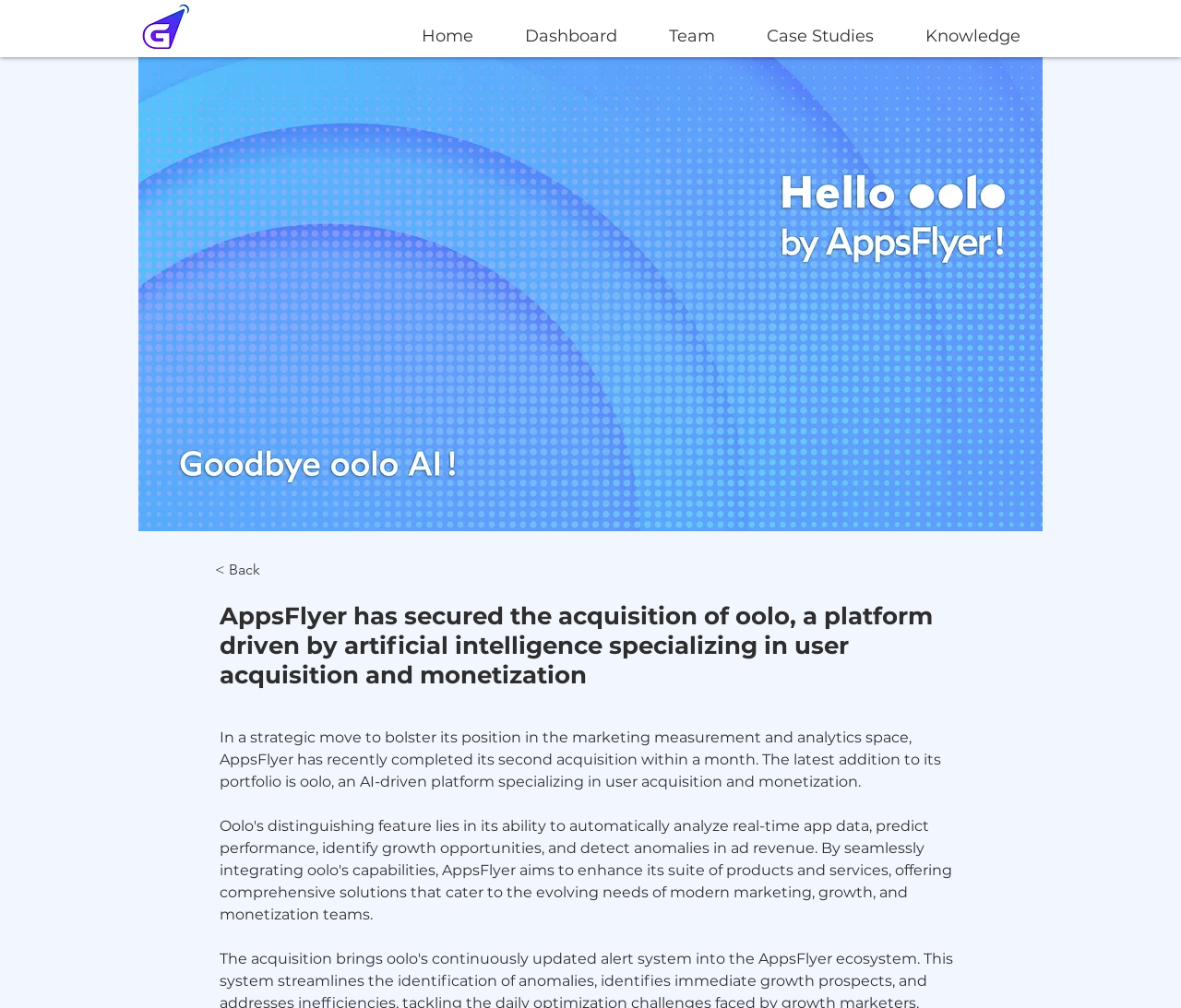What type of platform is oolo?
Answer the question in a detailed and comprehensive manner.

According to the webpage, oolo is described as an AI-driven platform, which implies that it uses artificial intelligence to operate.